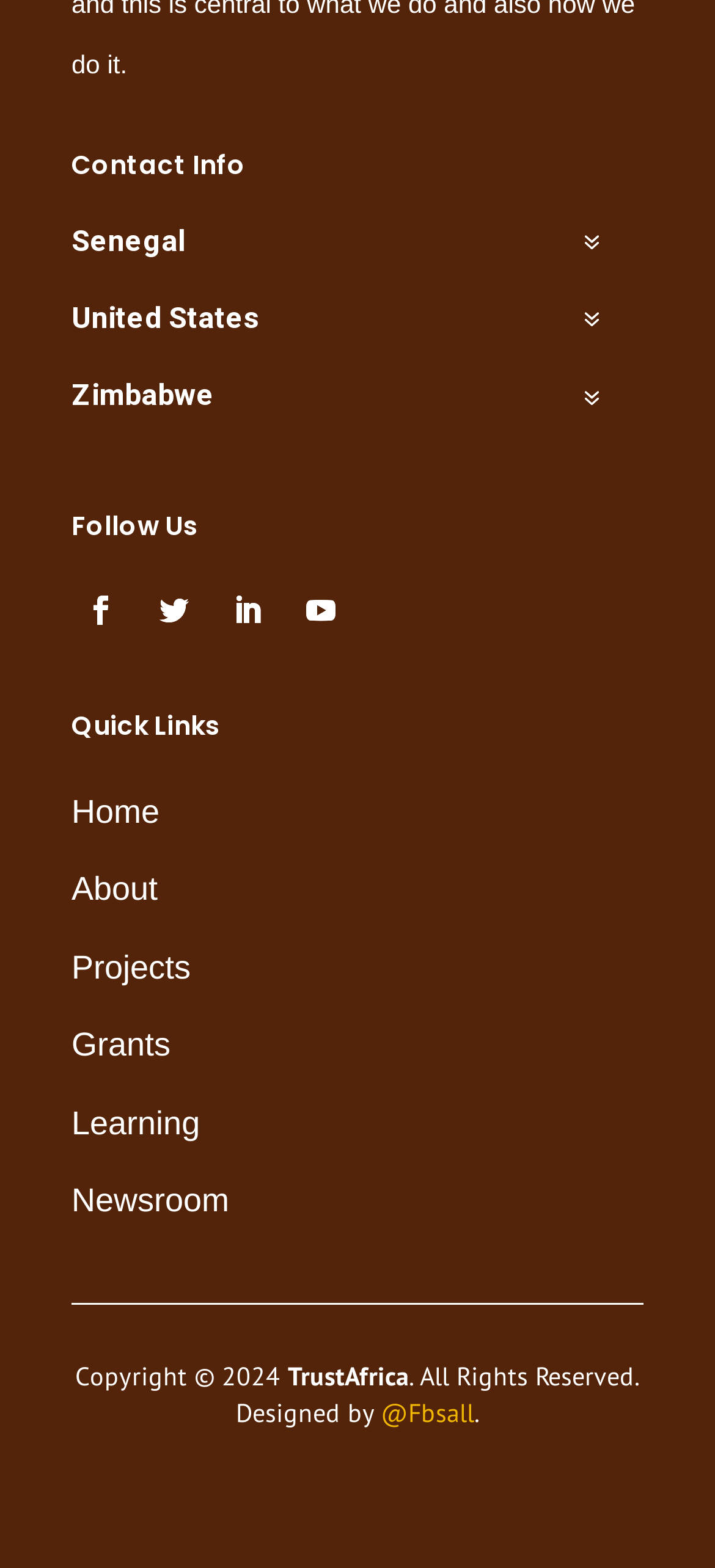Using the information from the screenshot, answer the following question thoroughly:
How many countries are listed under Contact Info?

I counted the number of country names listed under the 'Contact Info' heading, which are Senegal, United States, and Zimbabwe, totaling 3 countries.